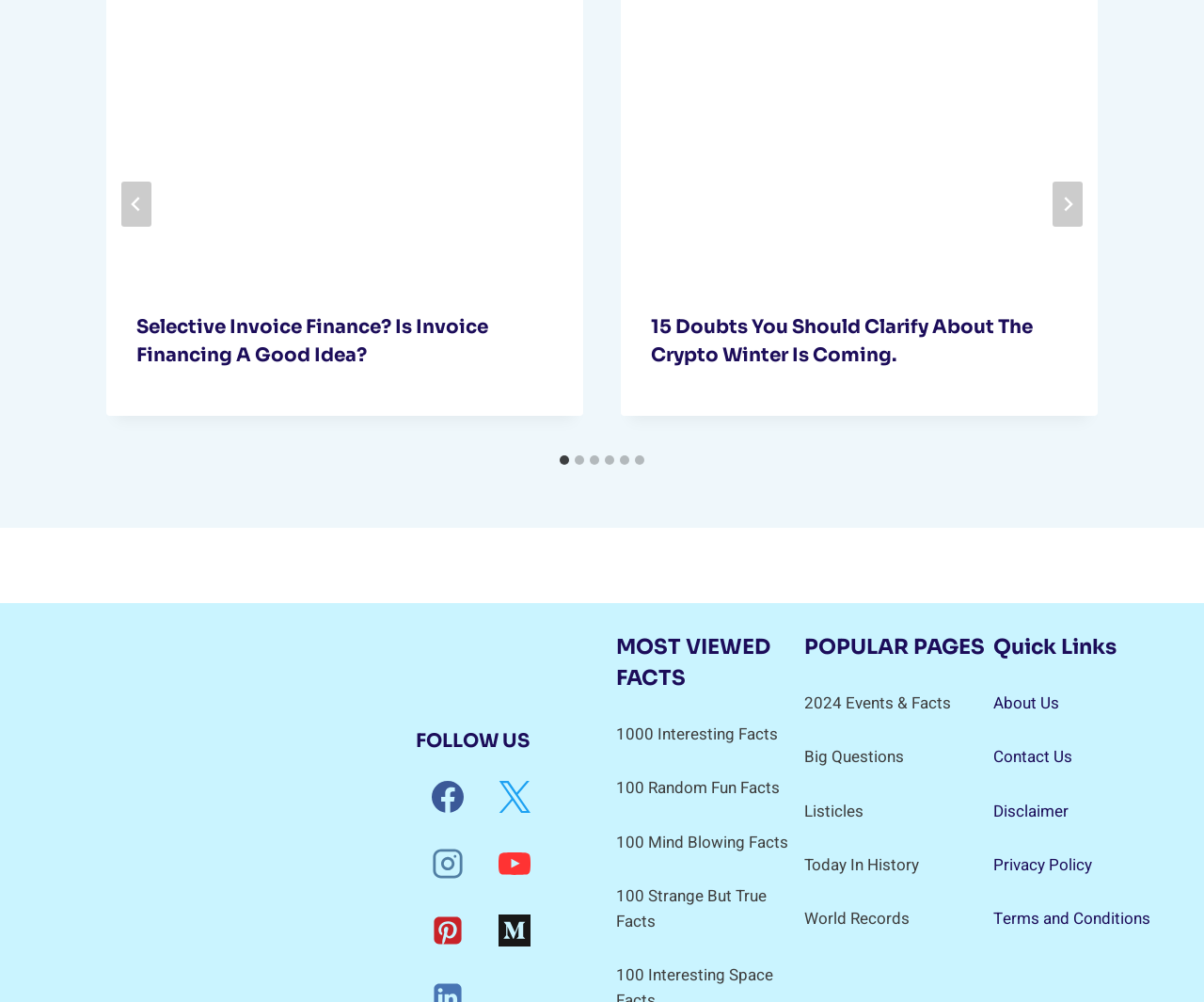Find the bounding box coordinates of the clickable area that will achieve the following instruction: "Follow us on Facebook".

[0.345, 0.763, 0.398, 0.827]